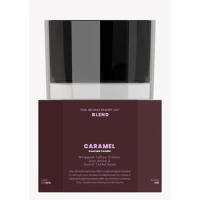Convey a detailed narrative of what is depicted in the image.

This image features the "Blend Candle" by Aromatherapy Co, prominently displaying a sleek, modern design. The candle appears to be in a dark glass container, topped with a striking black lid. Below the candle, there's an elegant label detailing the candle's scent: "CARAMEL." 

The label provides a description that highlights the key features of the candle, including notes of whipped coffee cream, and mentions its base as Dutch Vanilla Bean. The overall design exudes a sophisticated and inviting aesthetic, making it a perfect addition to any home decor focused on relaxation and ambiance. Aromatherapy Co is celebrated for crafting quality products, and this candle is a representation of their commitment to creating enriching sensory experiences with luxurious scents.